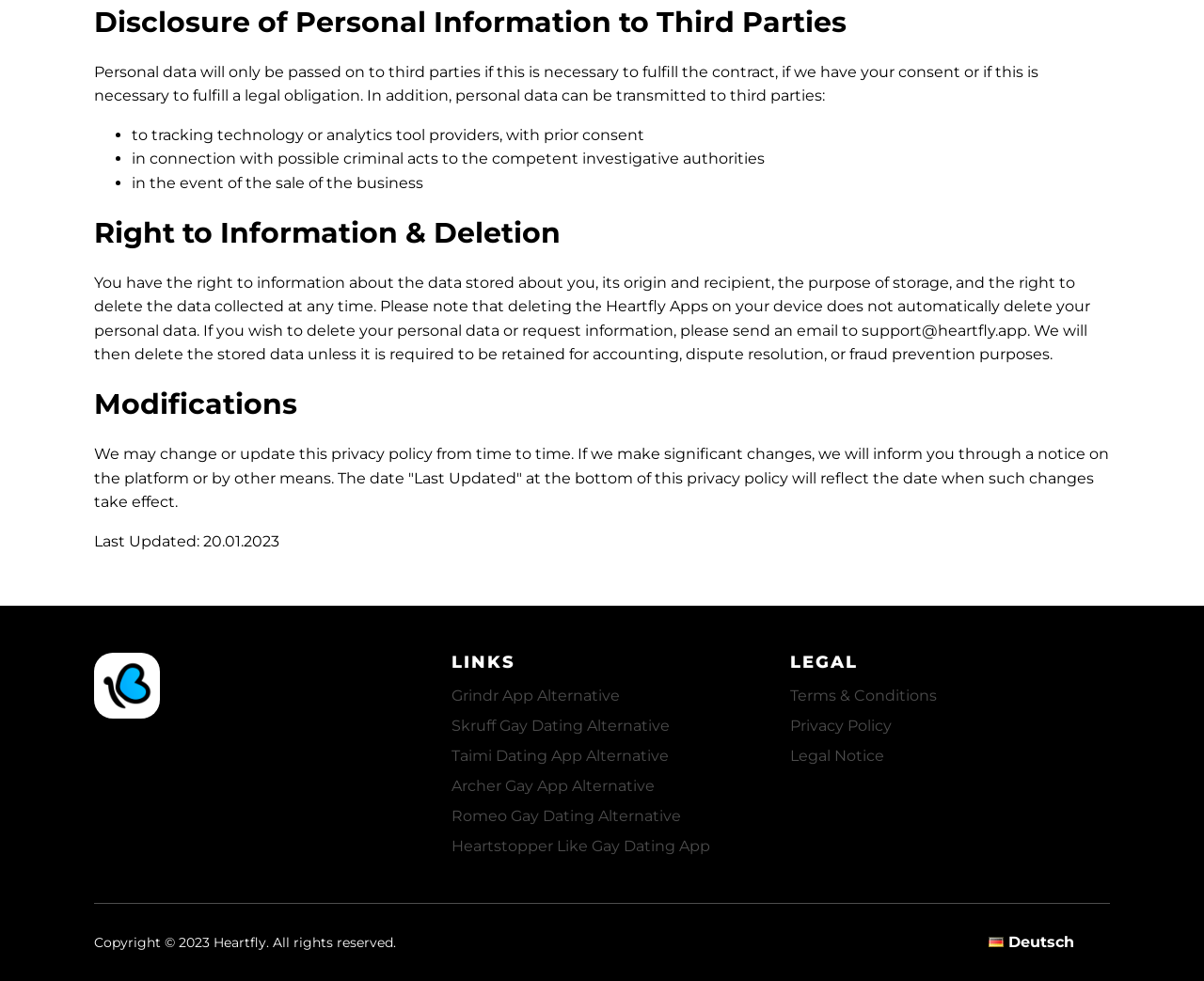Using the information in the image, give a detailed answer to the following question: What is the purpose of sharing personal data with third parties?

According to the webpage, personal data will only be passed on to third parties if this is necessary to fulfill the contract, if we have your consent, or if this is necessary to fulfill a legal obligation.